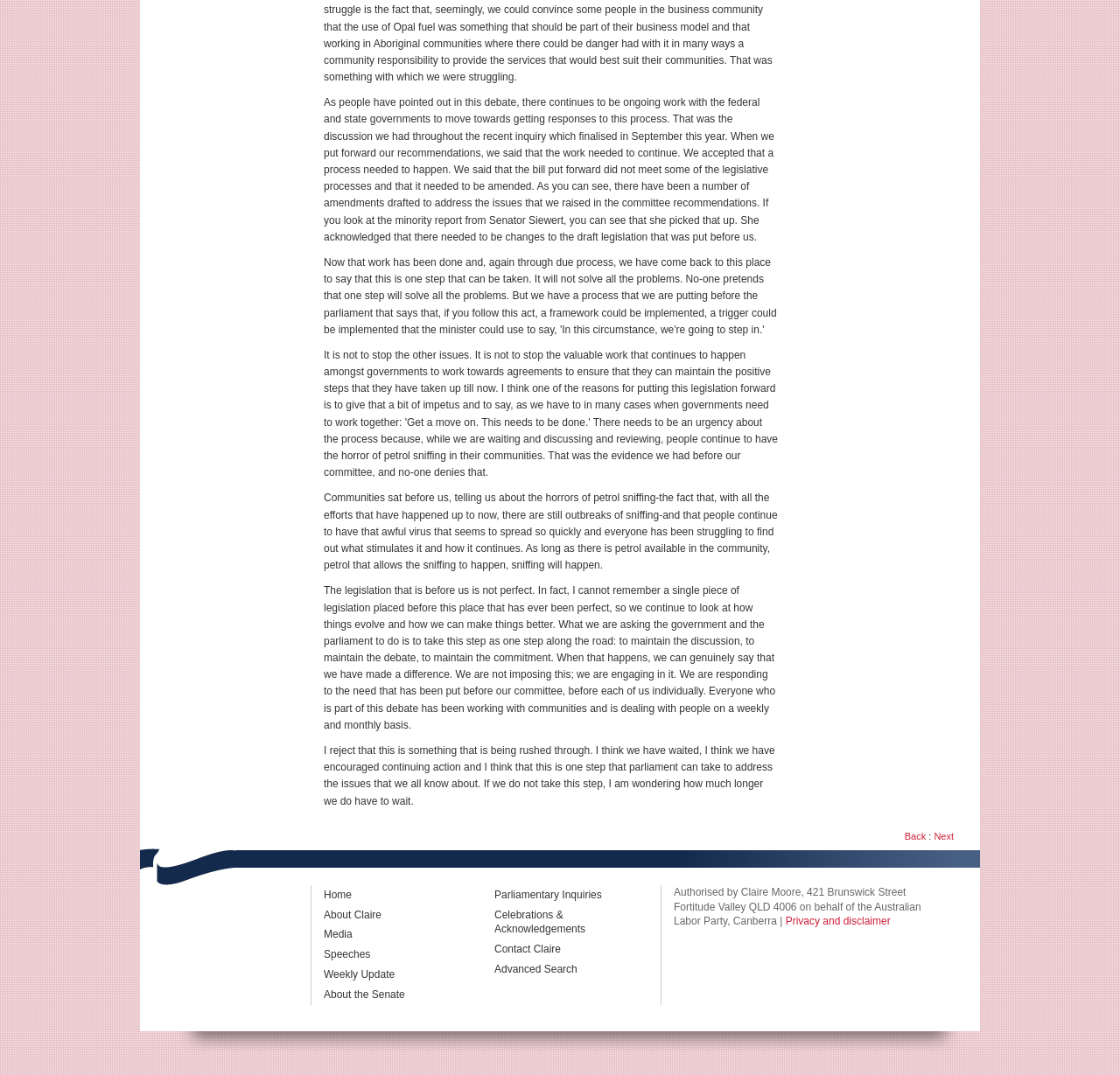Please identify the bounding box coordinates of the clickable area that will fulfill the following instruction: "visit home page". The coordinates should be in the format of four float numbers between 0 and 1, i.e., [left, top, right, bottom].

[0.289, 0.823, 0.43, 0.842]